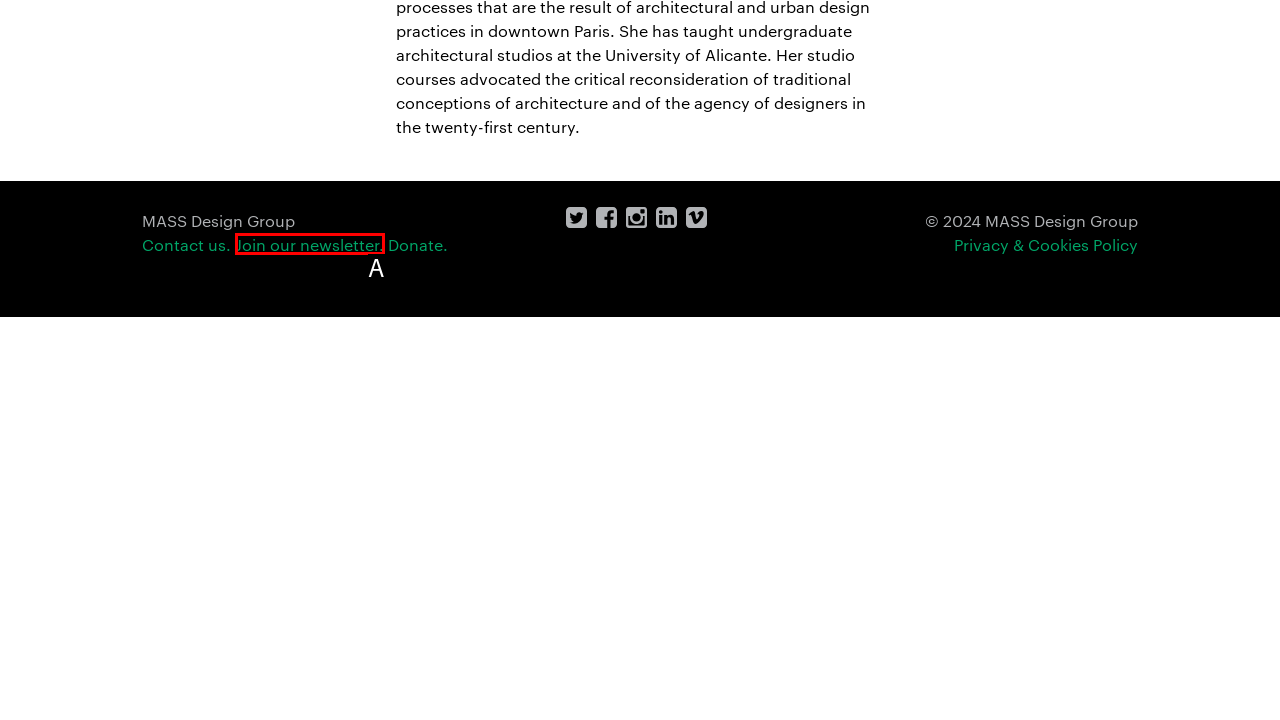From the options presented, which lettered element matches this description: Join our newsletter.
Reply solely with the letter of the matching option.

A